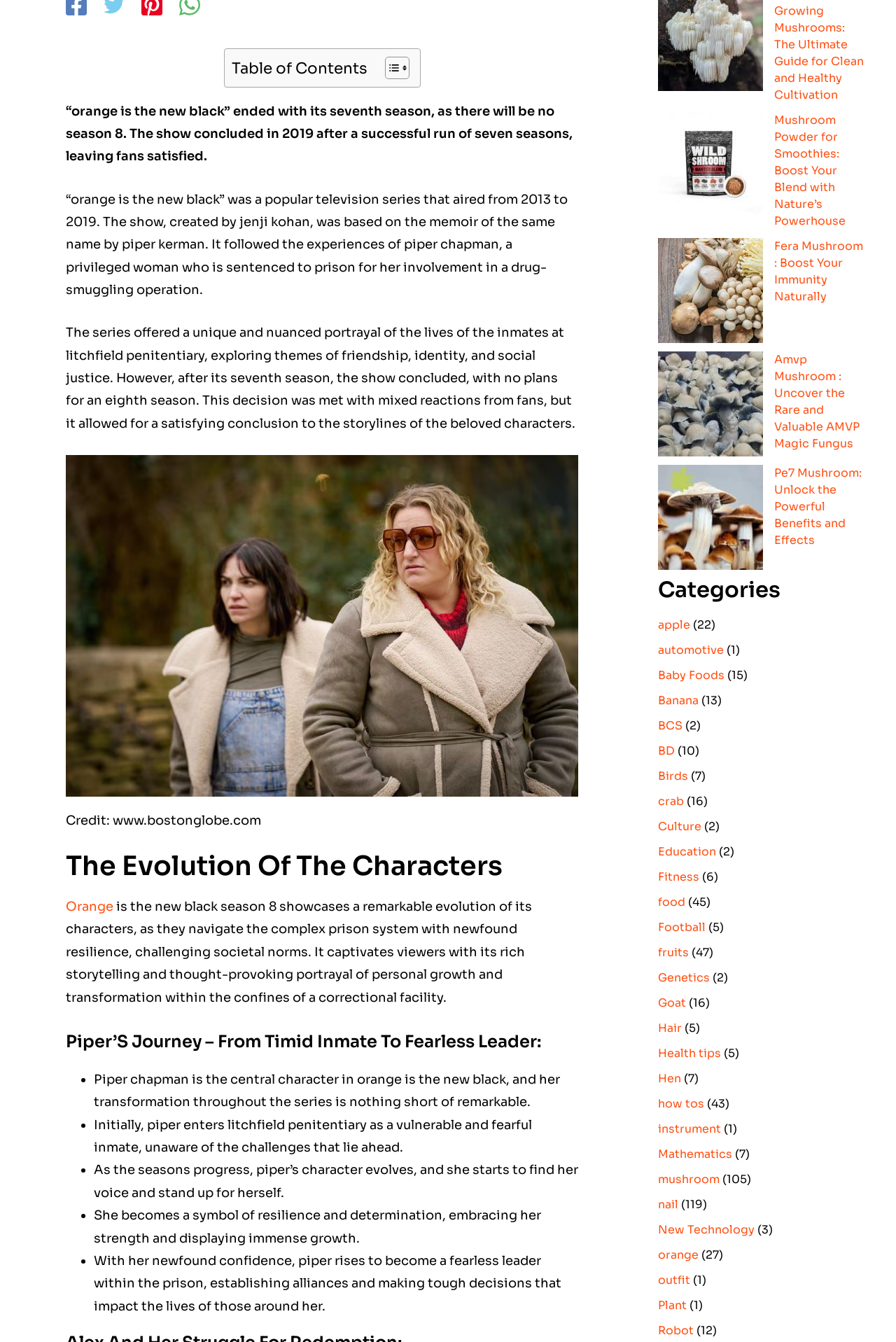Provide the bounding box coordinates of the HTML element described by the text: "26Jun 2022".

None